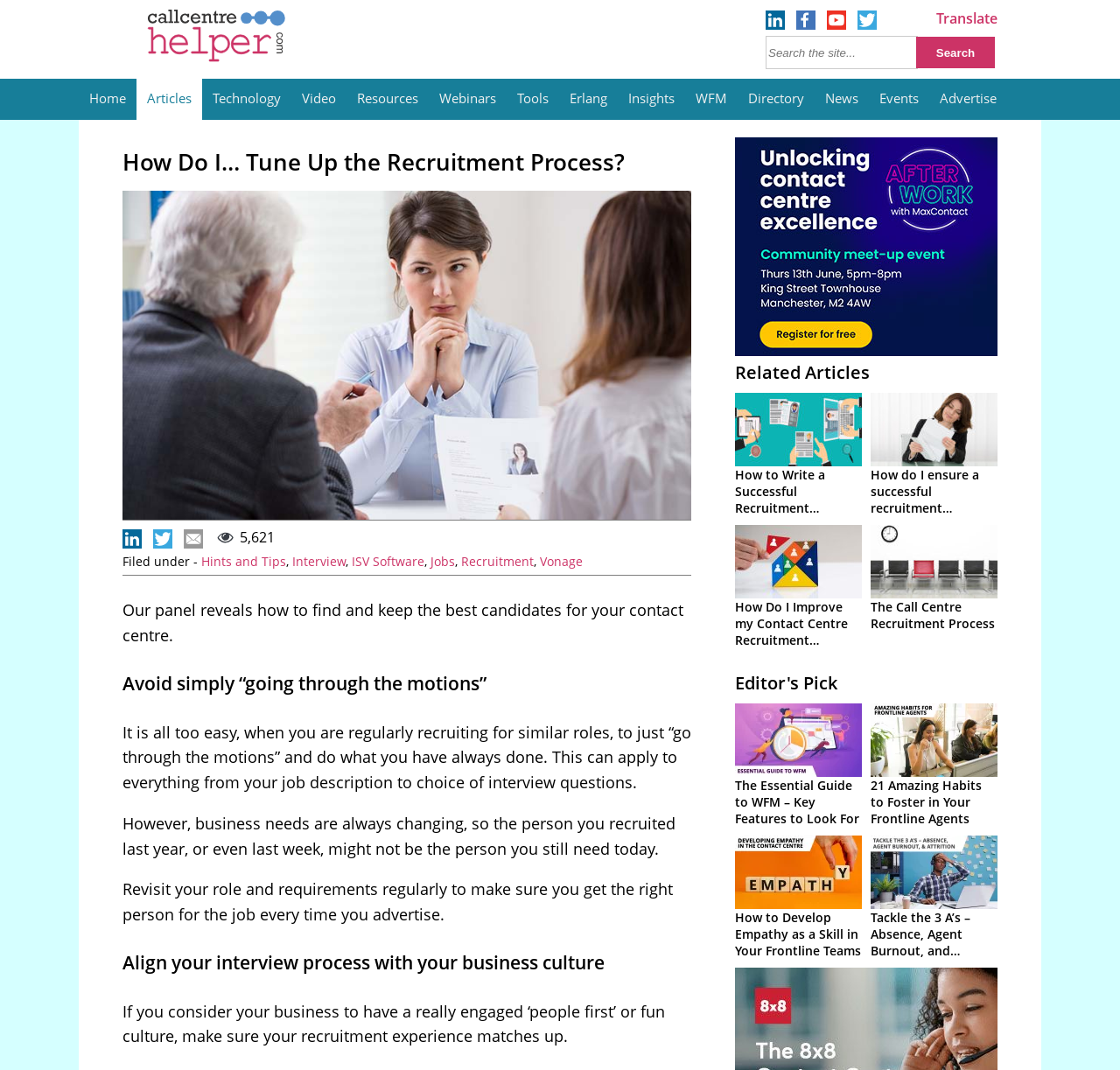Please find the bounding box for the UI element described by: "alt="MaxContact Afterwork June Box"".

[0.656, 0.319, 0.891, 0.337]